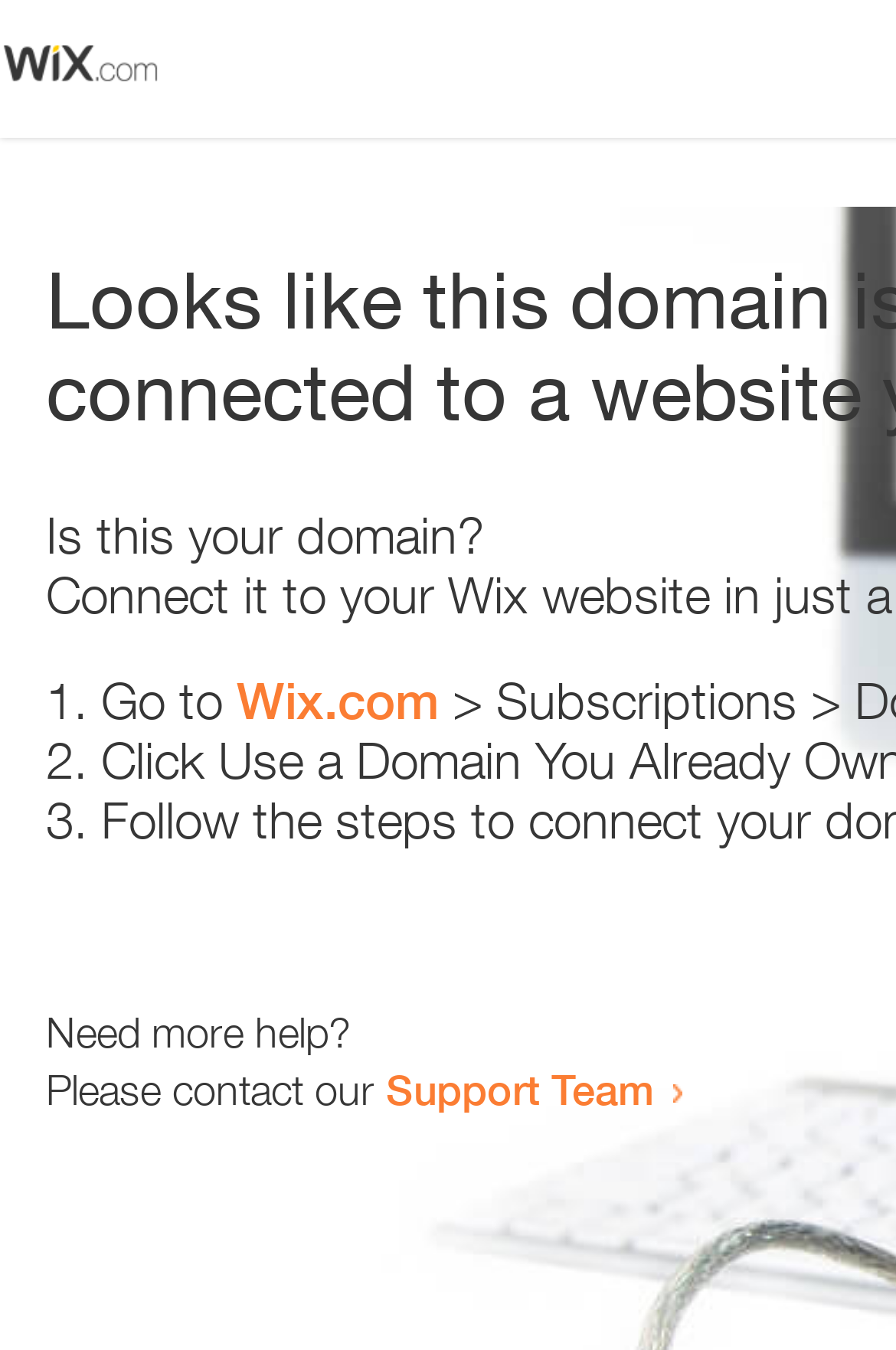Answer the question briefly using a single word or phrase: 
What is the link below 'Go to'?

Wix.com